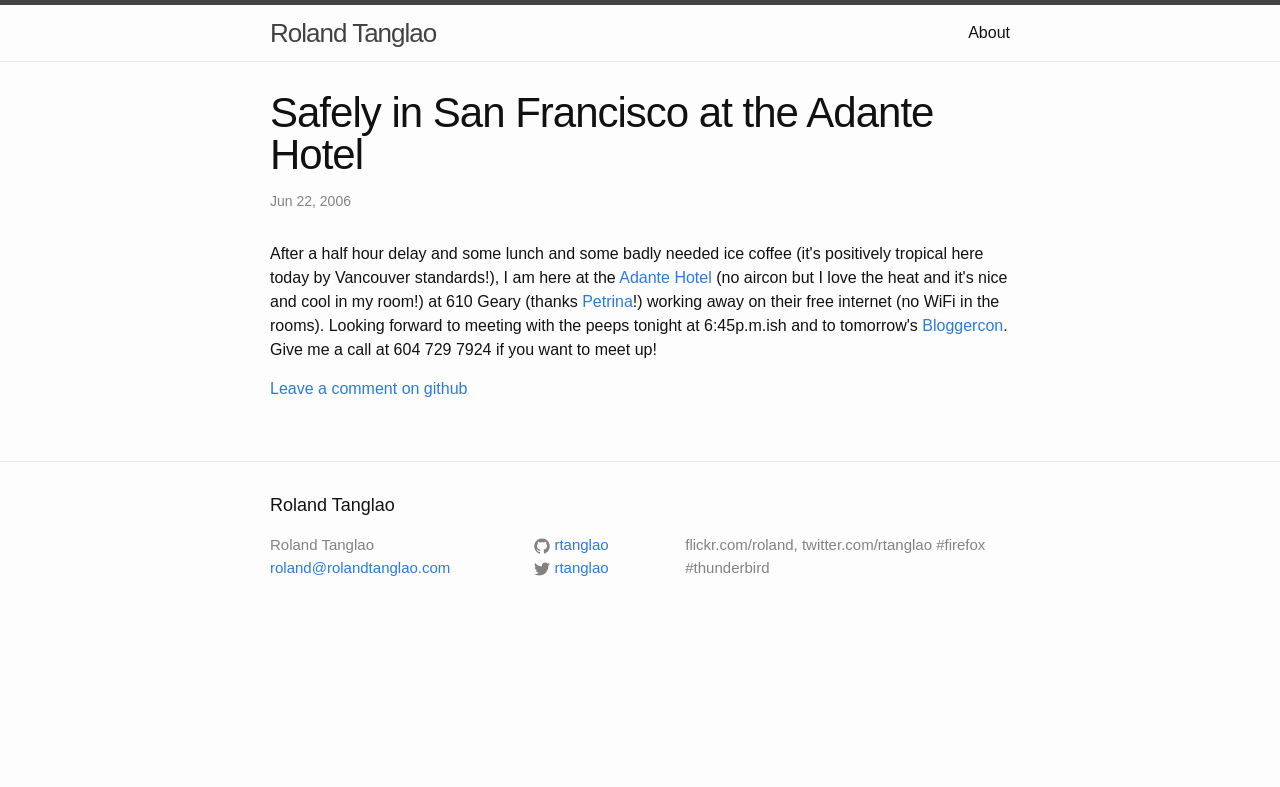Bounding box coordinates are to be given in the format (top-left x, top-left y, bottom-right x, bottom-right y). All values must be floating point numbers between 0 and 1. Provide the bounding box coordinate for the UI element described as: Roland Tanglao

[0.211, 0.006, 0.341, 0.078]